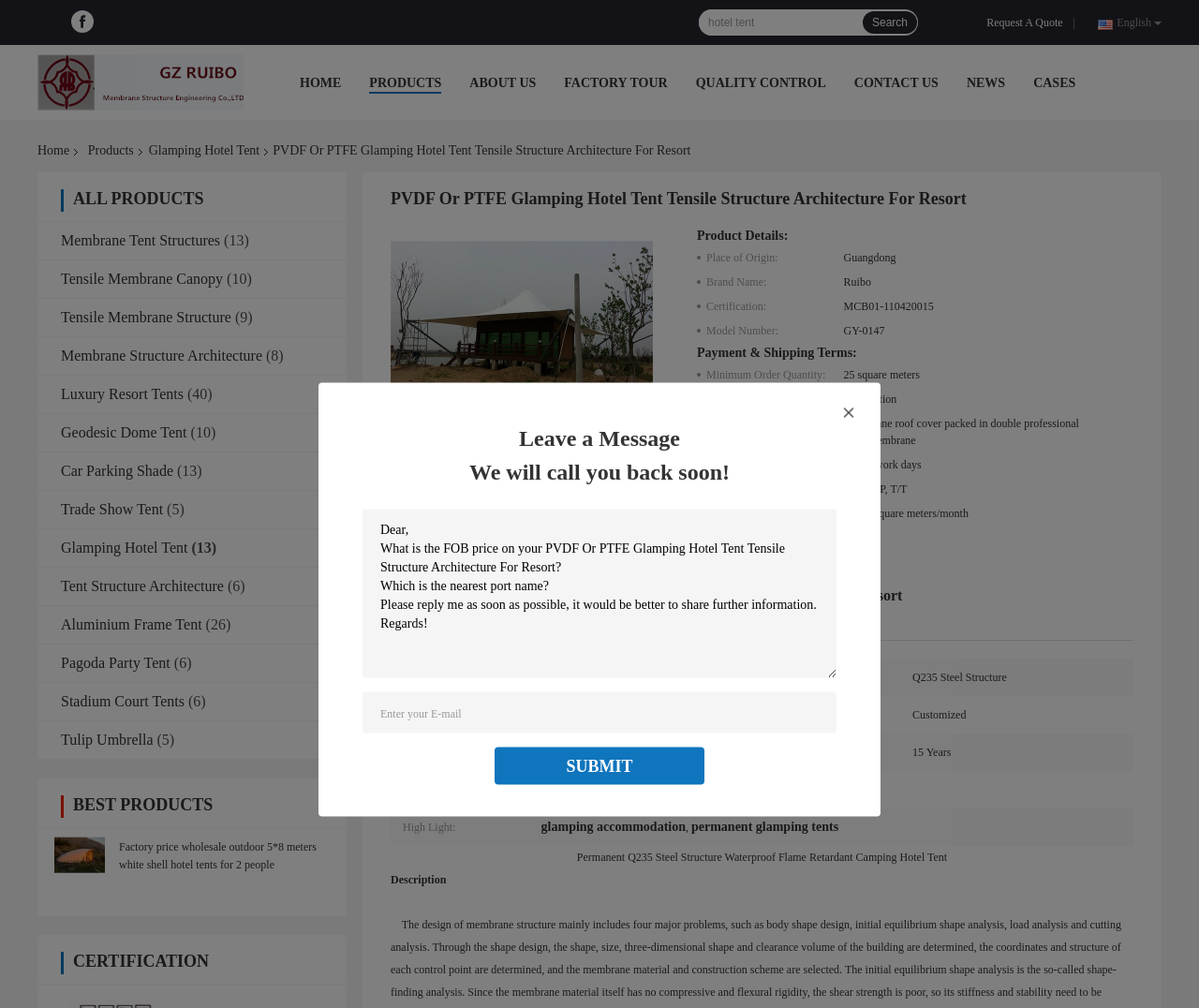Locate the bounding box coordinates of the clickable region to complete the following instruction: "Submit your inquiry."

[0.472, 0.75, 0.528, 0.769]